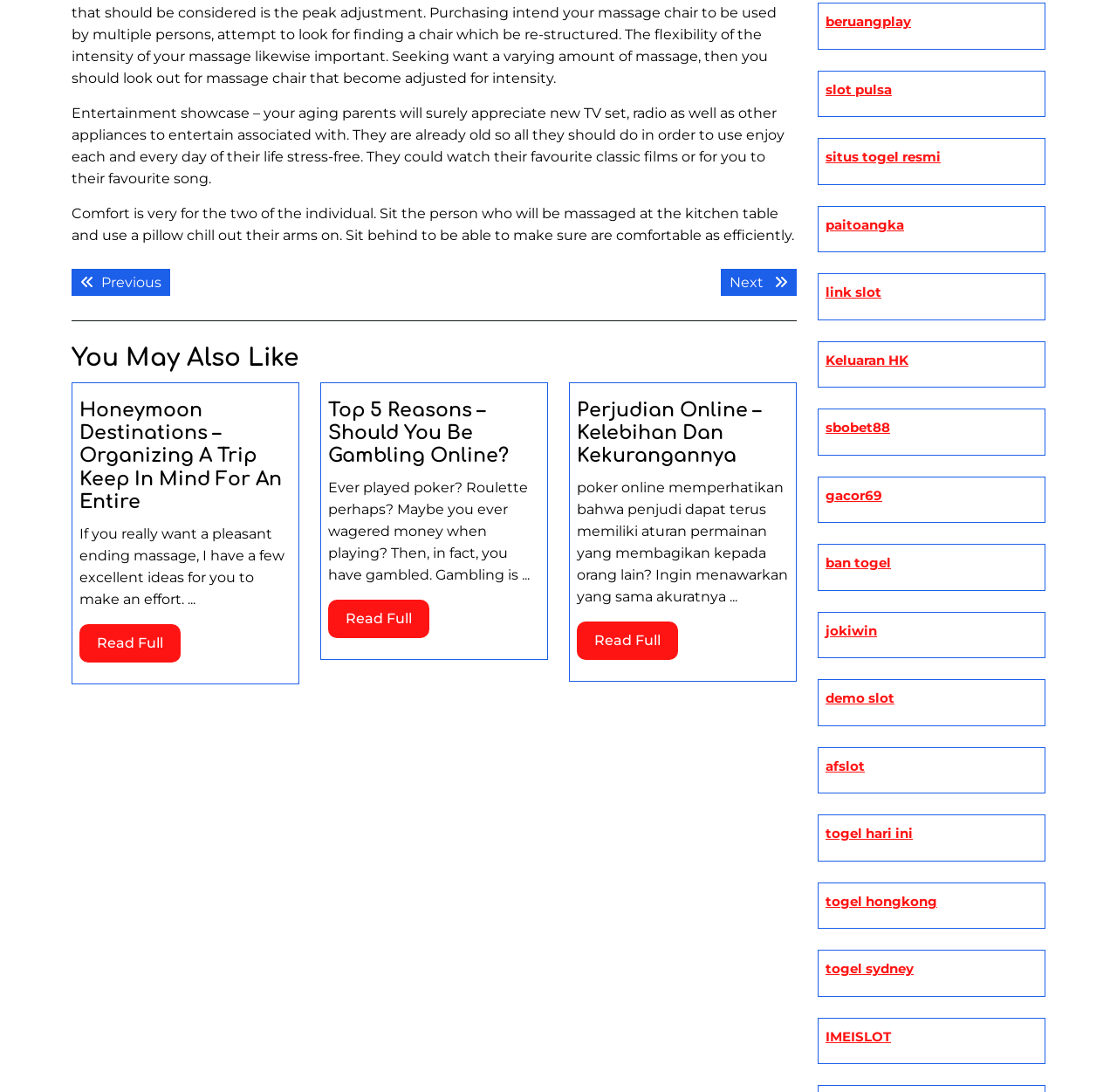Answer the question with a brief word or phrase:
What is the purpose of the massage mentioned in the text?

To make an effort for a pleasant ending